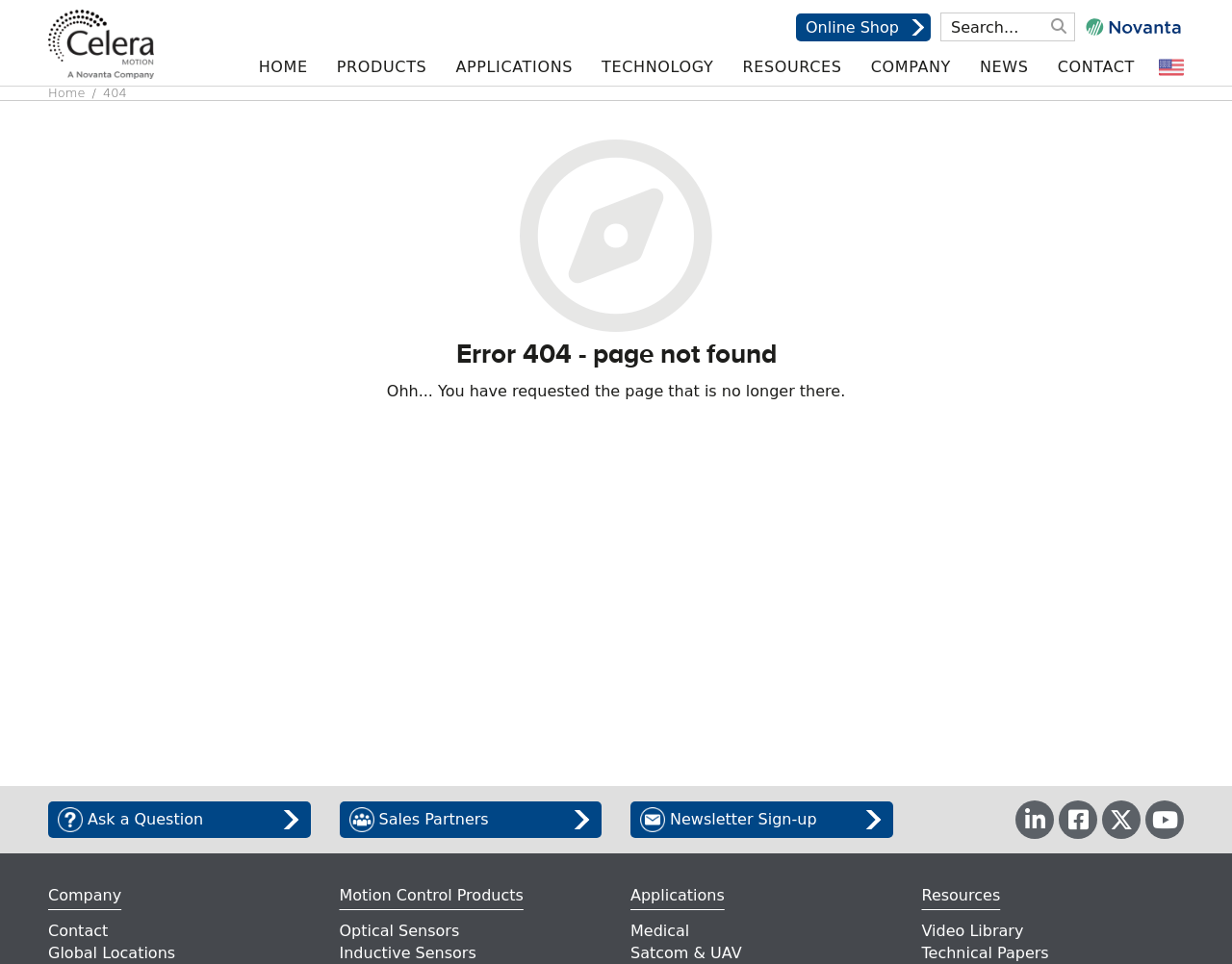Determine the bounding box coordinates of the clickable region to follow the instruction: "Click Apple".

None